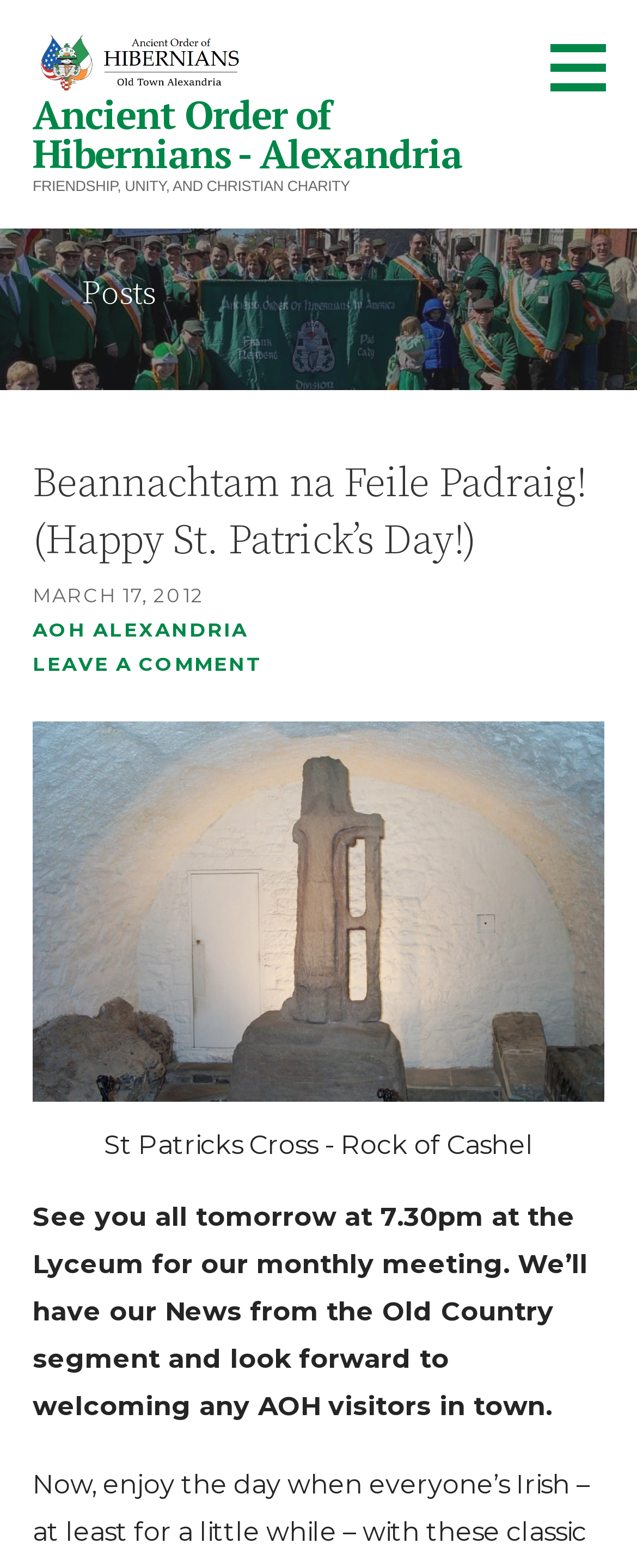Could you please study the image and provide a detailed answer to the question:
What is the name of the organization?

I found the answer by looking at the link and image elements at the top of the webpage, which both have the text 'Ancient Order of Hibernians – Alexandria'. This suggests that the organization's name is Ancient Order of Hibernians.